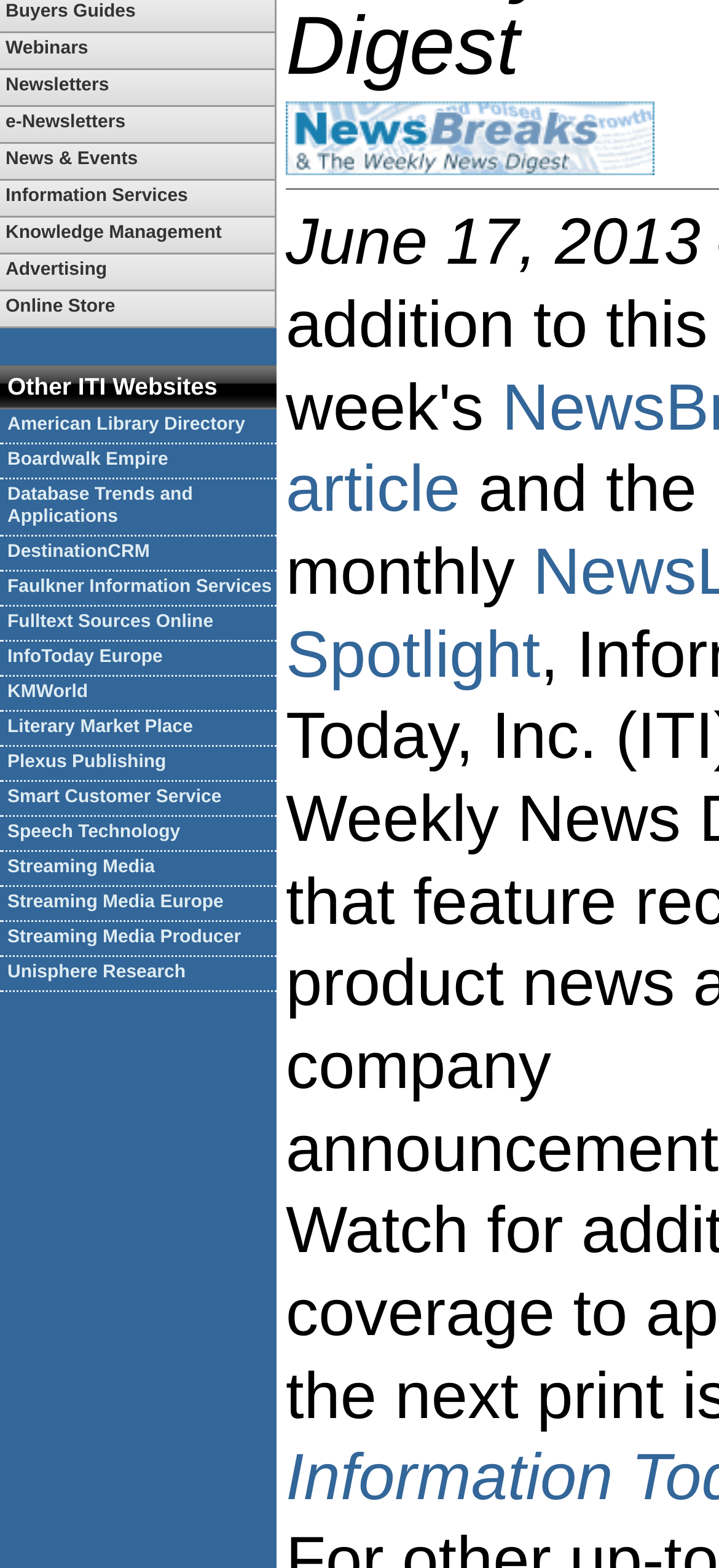Given the element description: "DestinationCRM", predict the bounding box coordinates of this UI element. The coordinates must be four float numbers between 0 and 1, given as [left, top, right, bottom].

[0.0, 0.342, 0.385, 0.365]